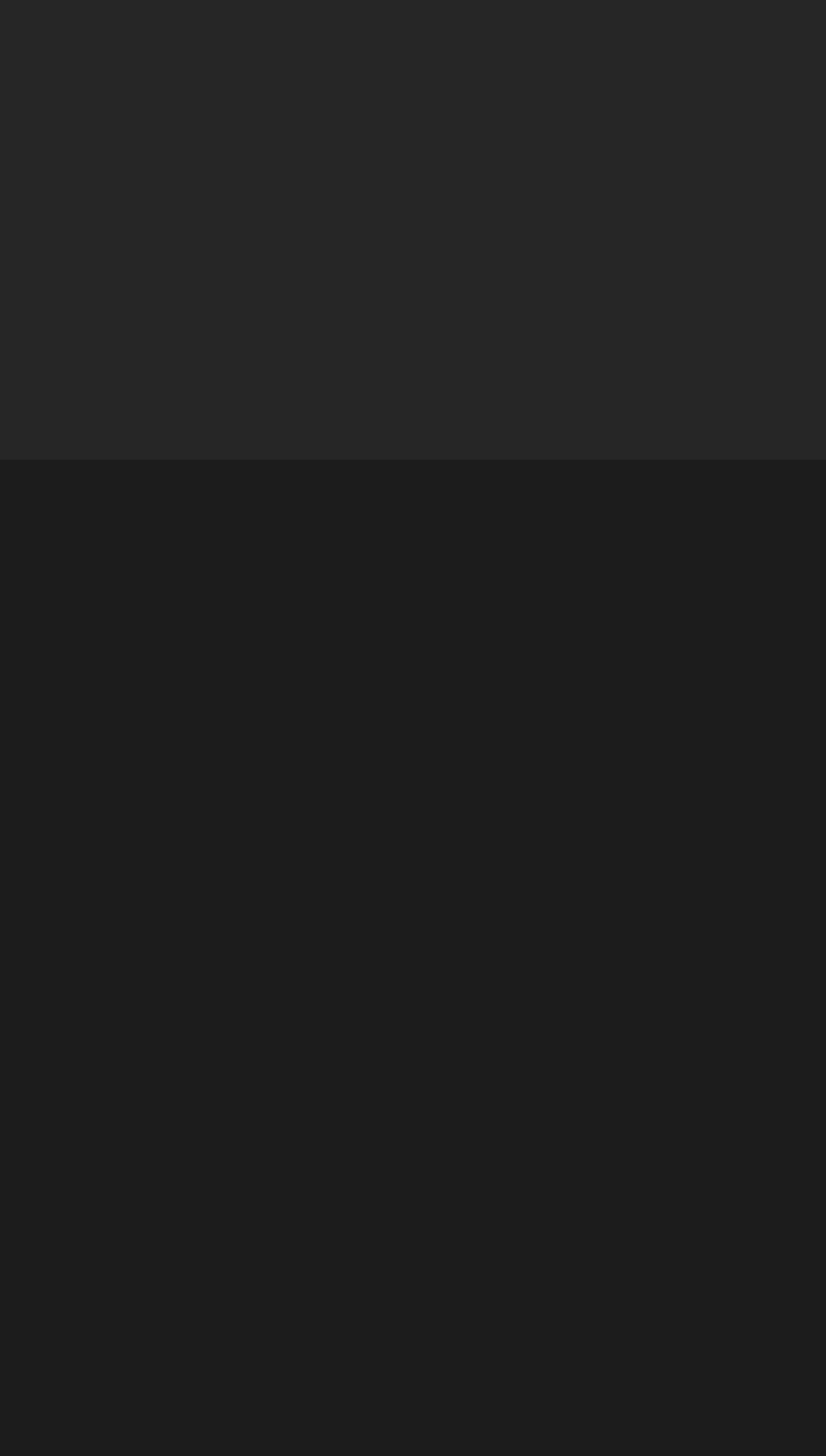Give the bounding box coordinates for this UI element: "Opening hours". The coordinates should be four float numbers between 0 and 1, arranged as [left, top, right, bottom].

[0.151, 0.847, 0.292, 0.86]